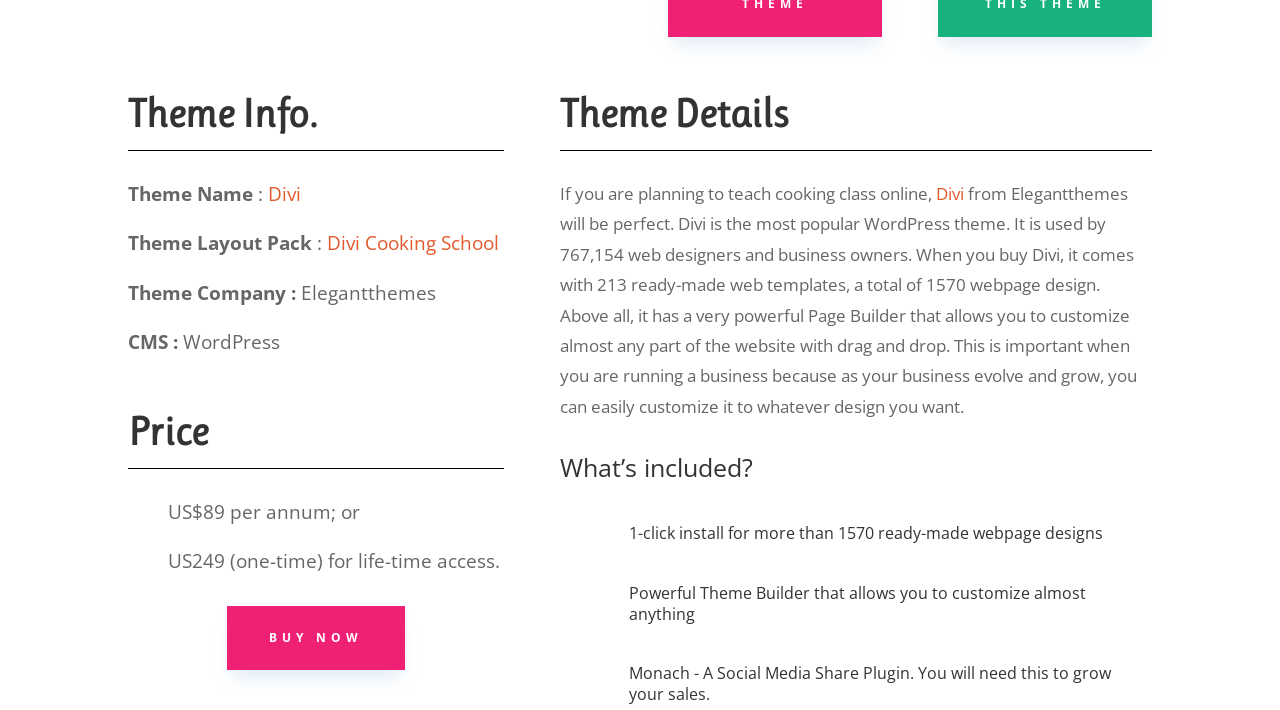How many webpage designs come with the theme?
Provide an in-depth and detailed answer to the question.

The number of webpage designs is mentioned in the 'Theme Details' section, where it says 'it comes with 213 ready-made web templates, a total of 1570 webpage design'.